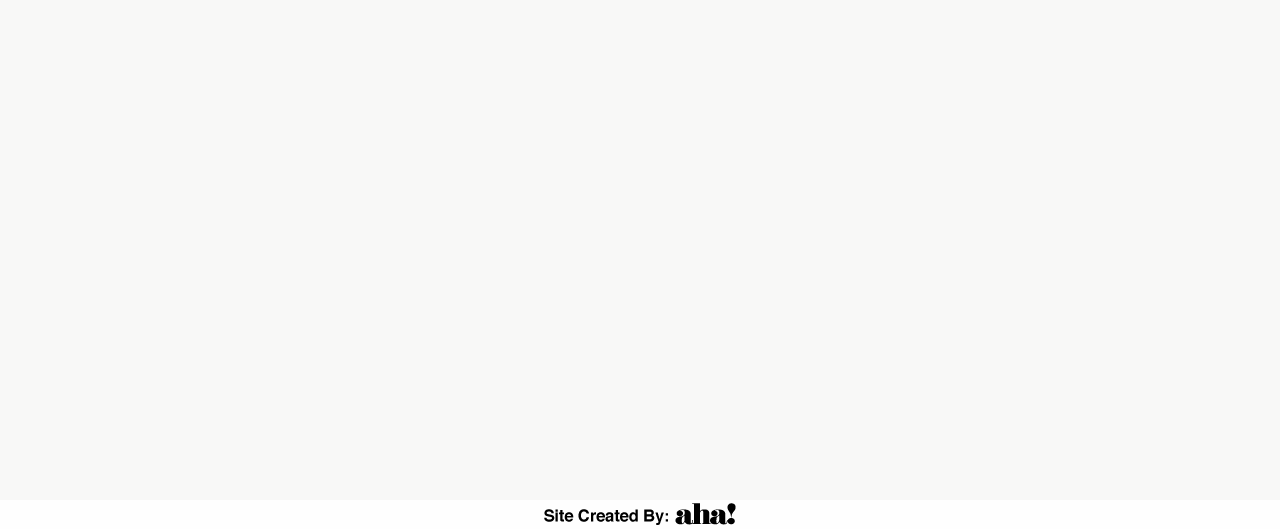Identify the bounding box coordinates of the area that should be clicked in order to complete the given instruction: "Get Recruitment information". The bounding box coordinates should be four float numbers between 0 and 1, i.e., [left, top, right, bottom].

[0.031, 0.57, 0.103, 0.614]